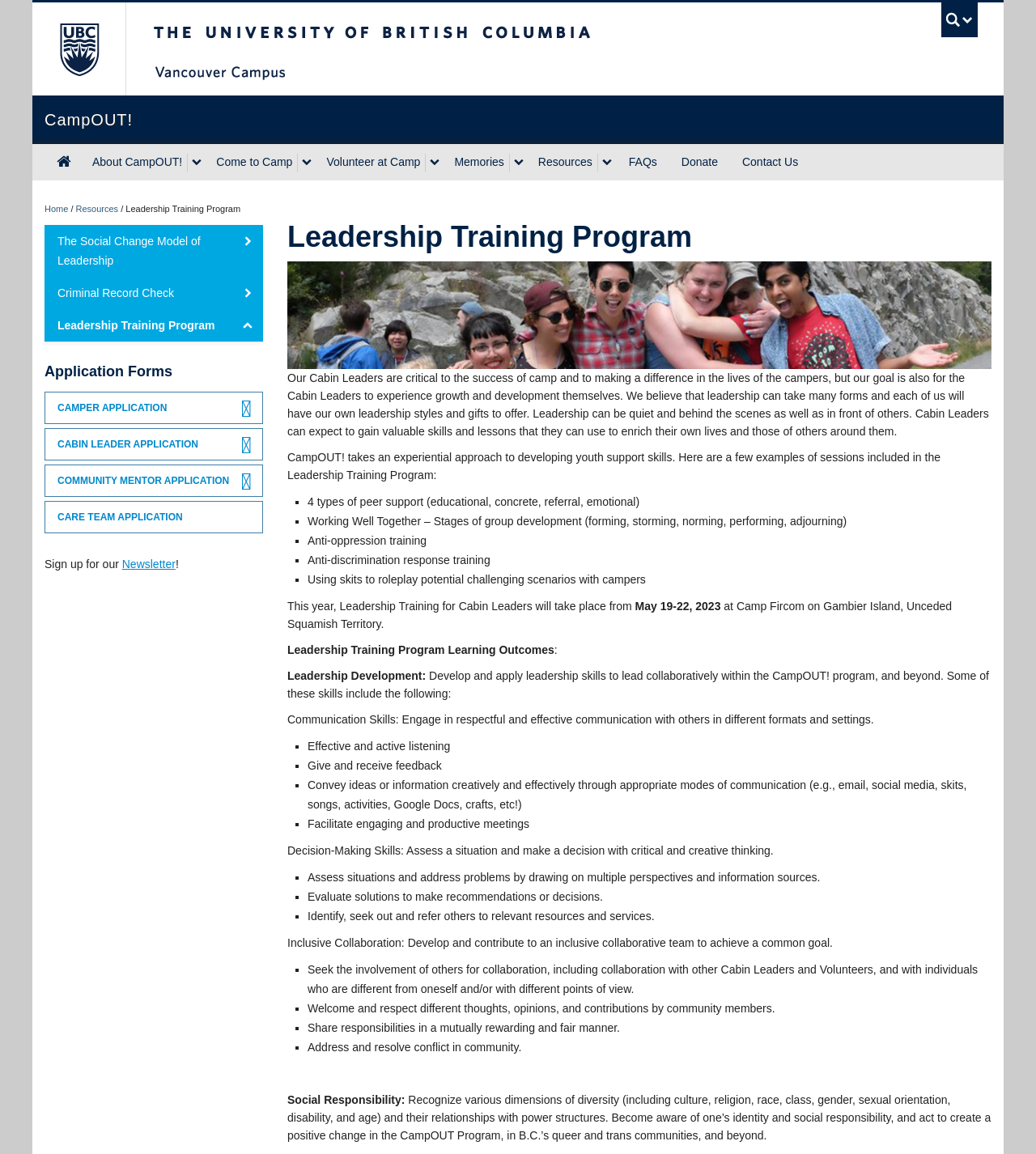Determine the bounding box coordinates of the area to click in order to meet this instruction: "search for something".

[0.043, 0.021, 0.957, 0.042]